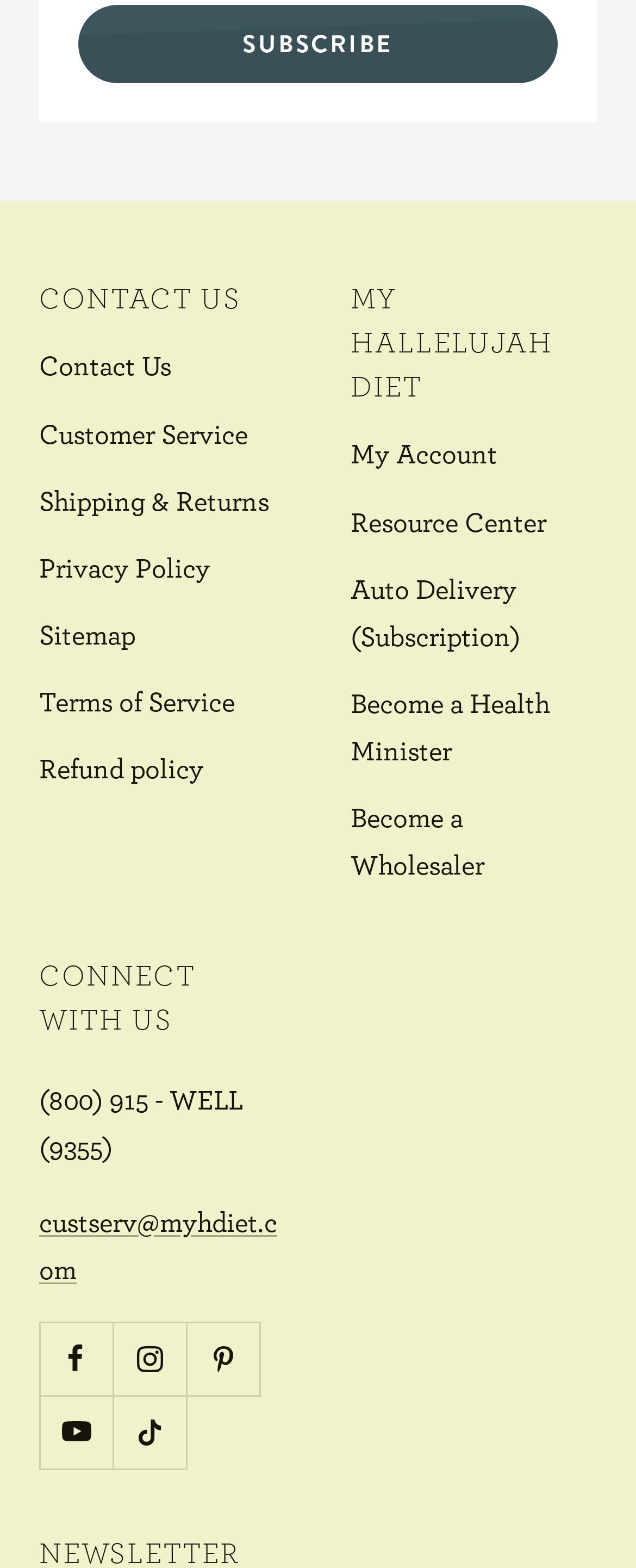Identify the bounding box coordinates of the area that should be clicked in order to complete the given instruction: "Contact customer service". The bounding box coordinates should be four float numbers between 0 and 1, i.e., [left, top, right, bottom].

[0.062, 0.219, 0.269, 0.249]